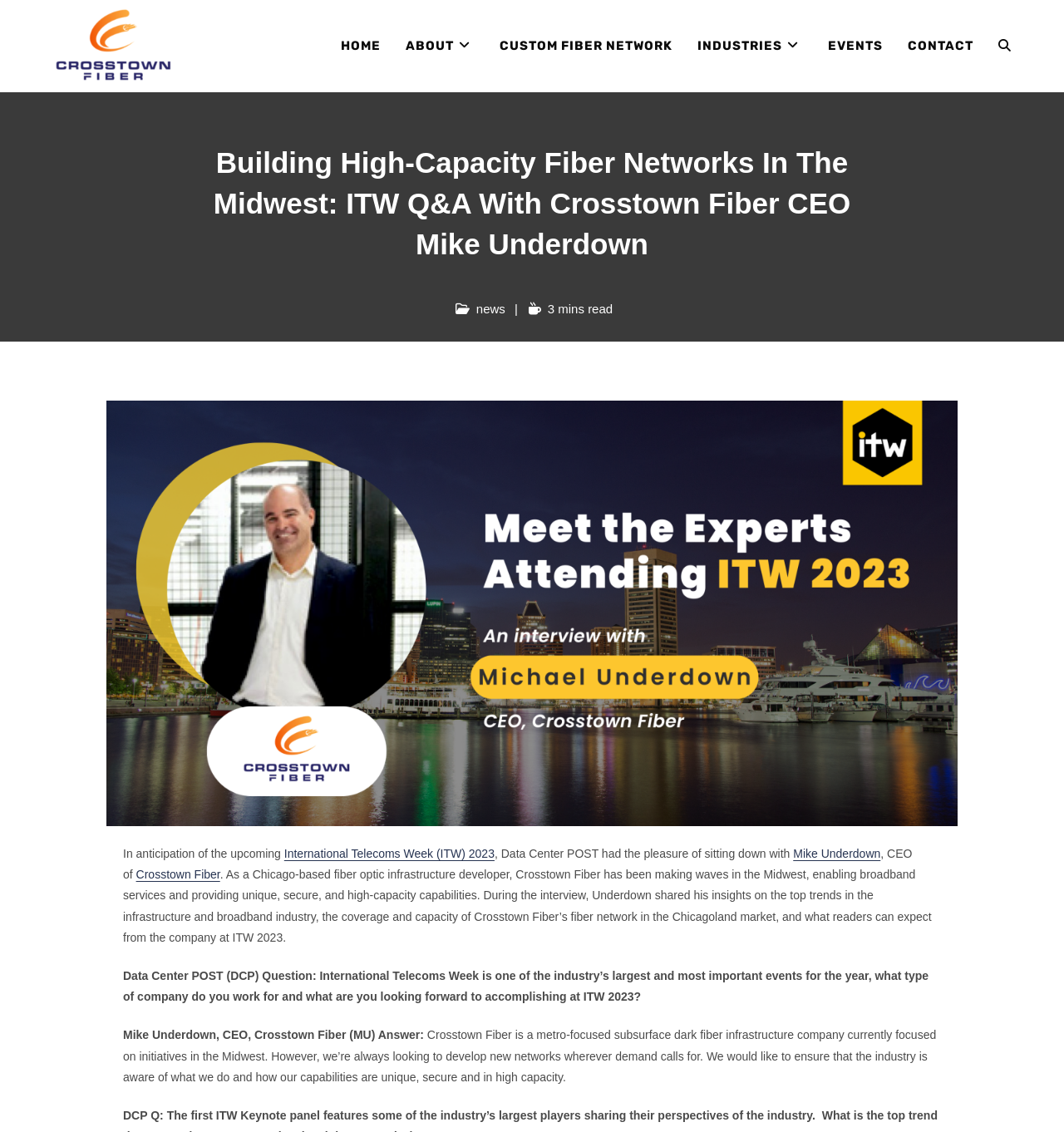Find and specify the bounding box coordinates that correspond to the clickable region for the instruction: "Go to HOME page".

[0.309, 0.007, 0.37, 0.073]